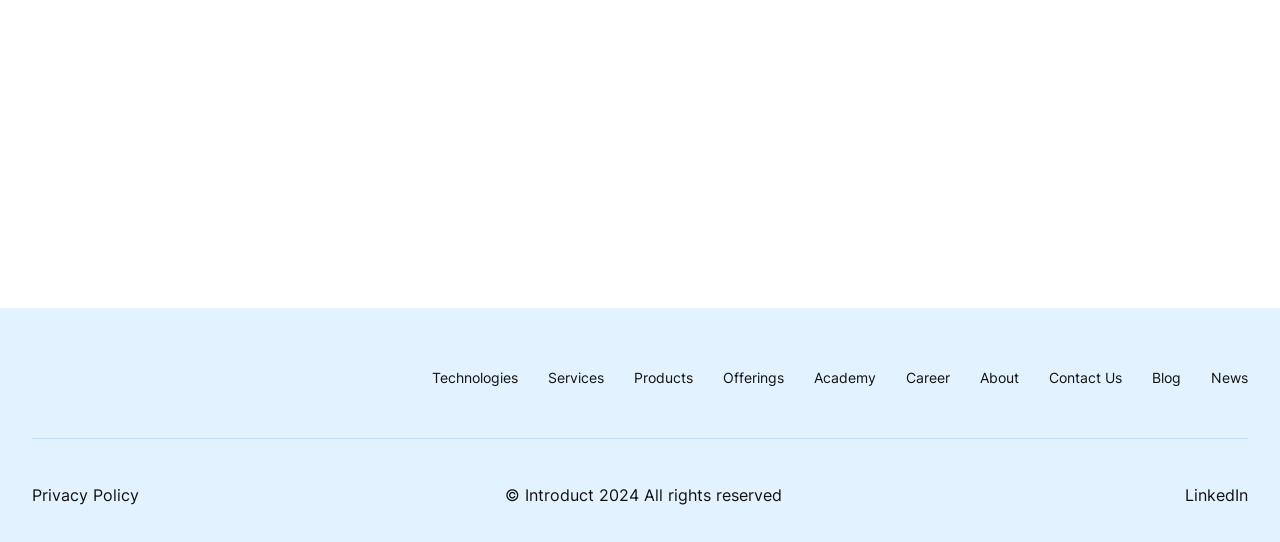Please identify the bounding box coordinates of the element's region that I should click in order to complete the following instruction: "learn about the company's Technologies". The bounding box coordinates consist of four float numbers between 0 and 1, i.e., [left, top, right, bottom].

[0.338, 0.676, 0.405, 0.718]